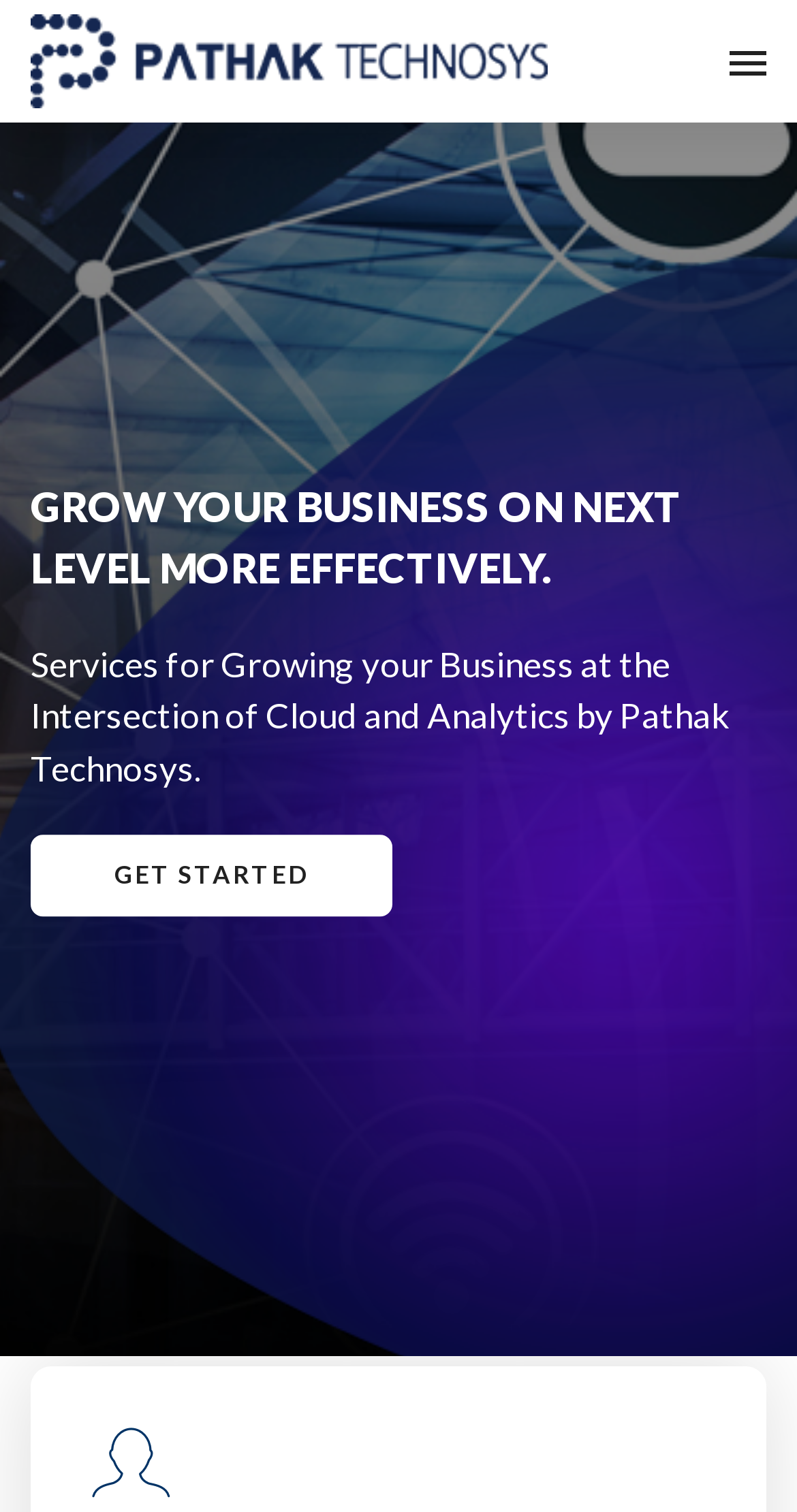Provide the bounding box coordinates of the UI element that matches the description: "Recruitment".

None